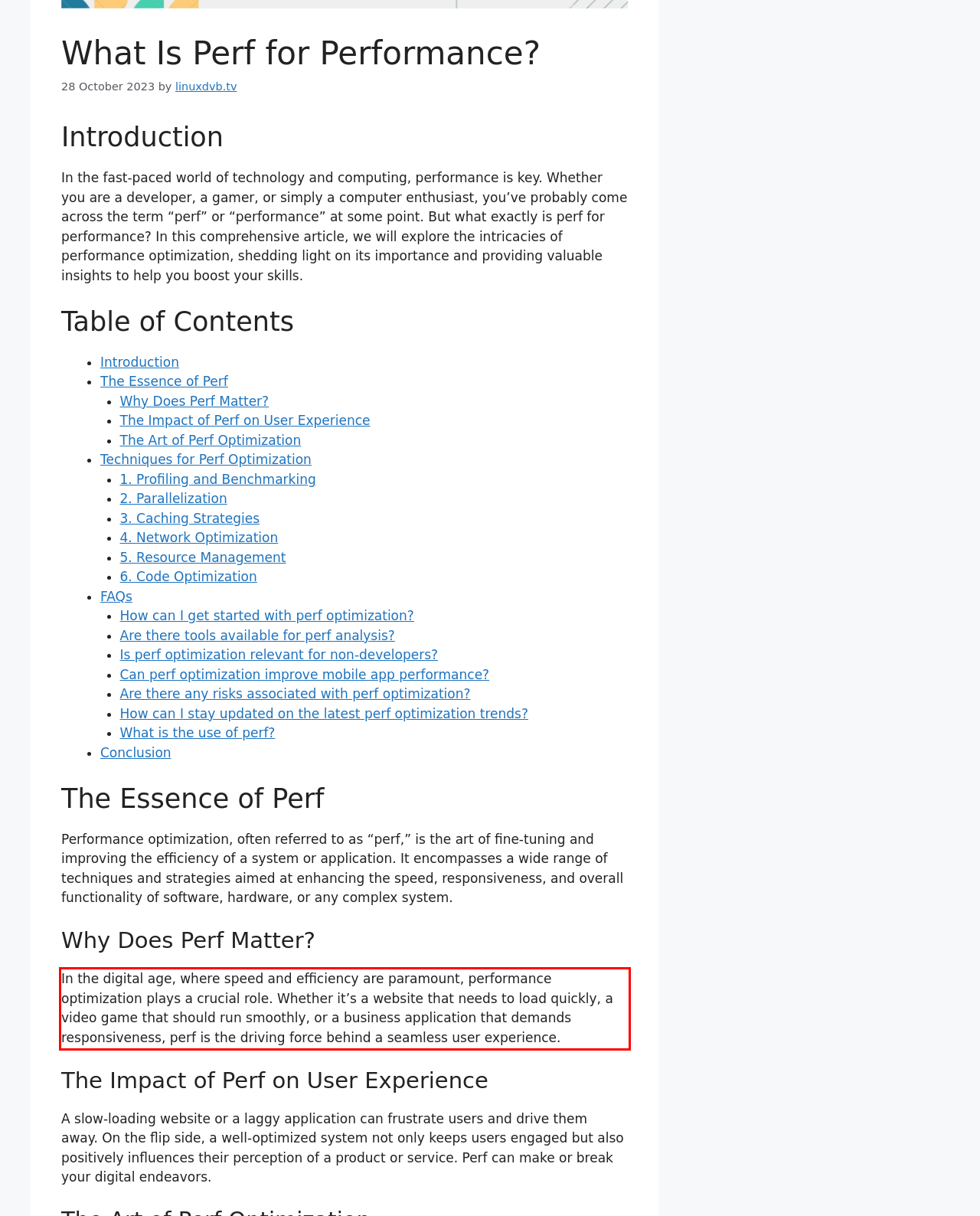Using the provided screenshot, read and generate the text content within the red-bordered area.

In the digital age, where speed and efficiency are paramount, performance optimization plays a crucial role. Whether it’s a website that needs to load quickly, a video game that should run smoothly, or a business application that demands responsiveness, perf is the driving force behind a seamless user experience.